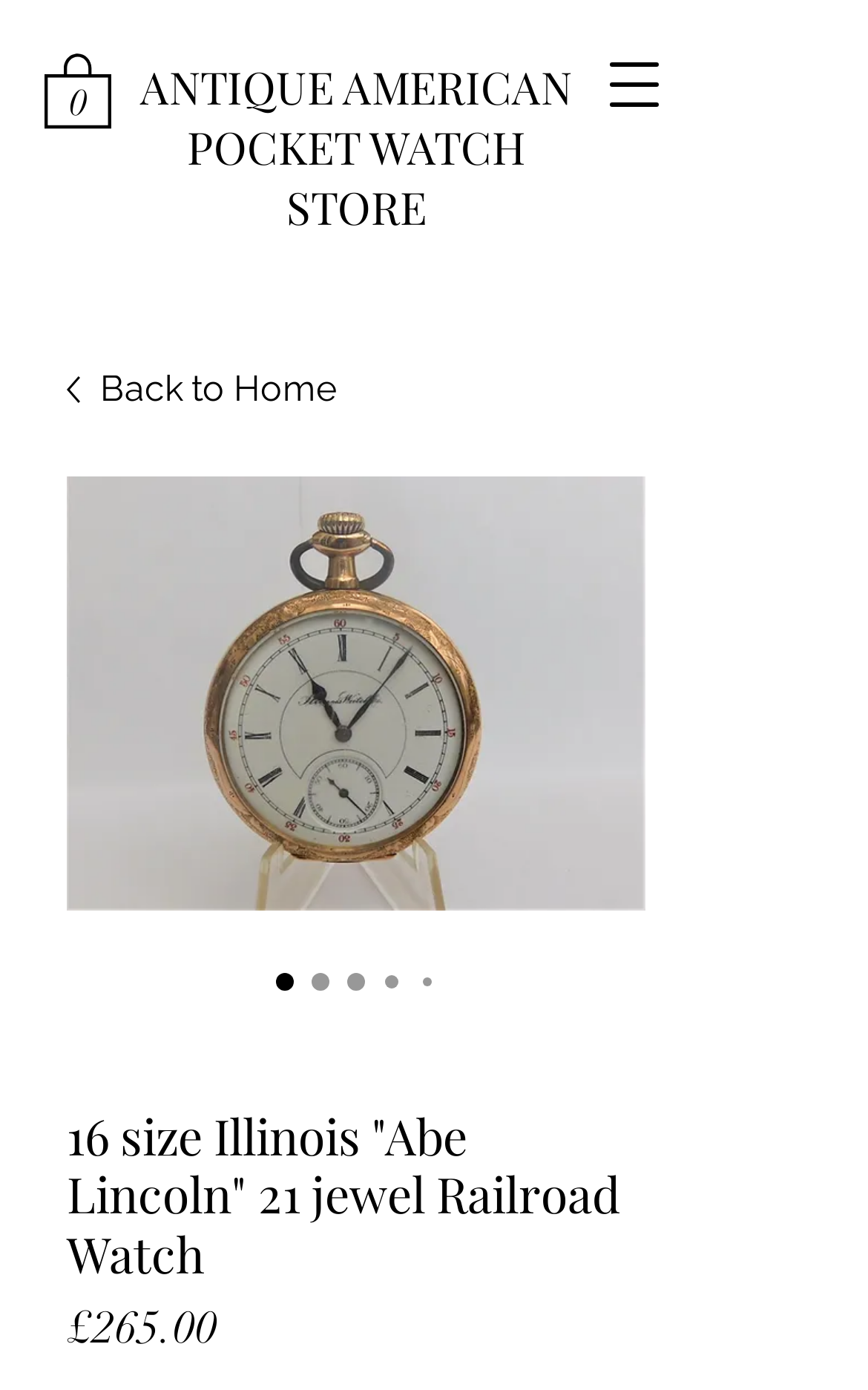How many items are in the cart?
Provide an in-depth and detailed explanation in response to the question.

I found the number of items in the cart by looking at the link that says 'Cart with 0 items' at the top of the page.